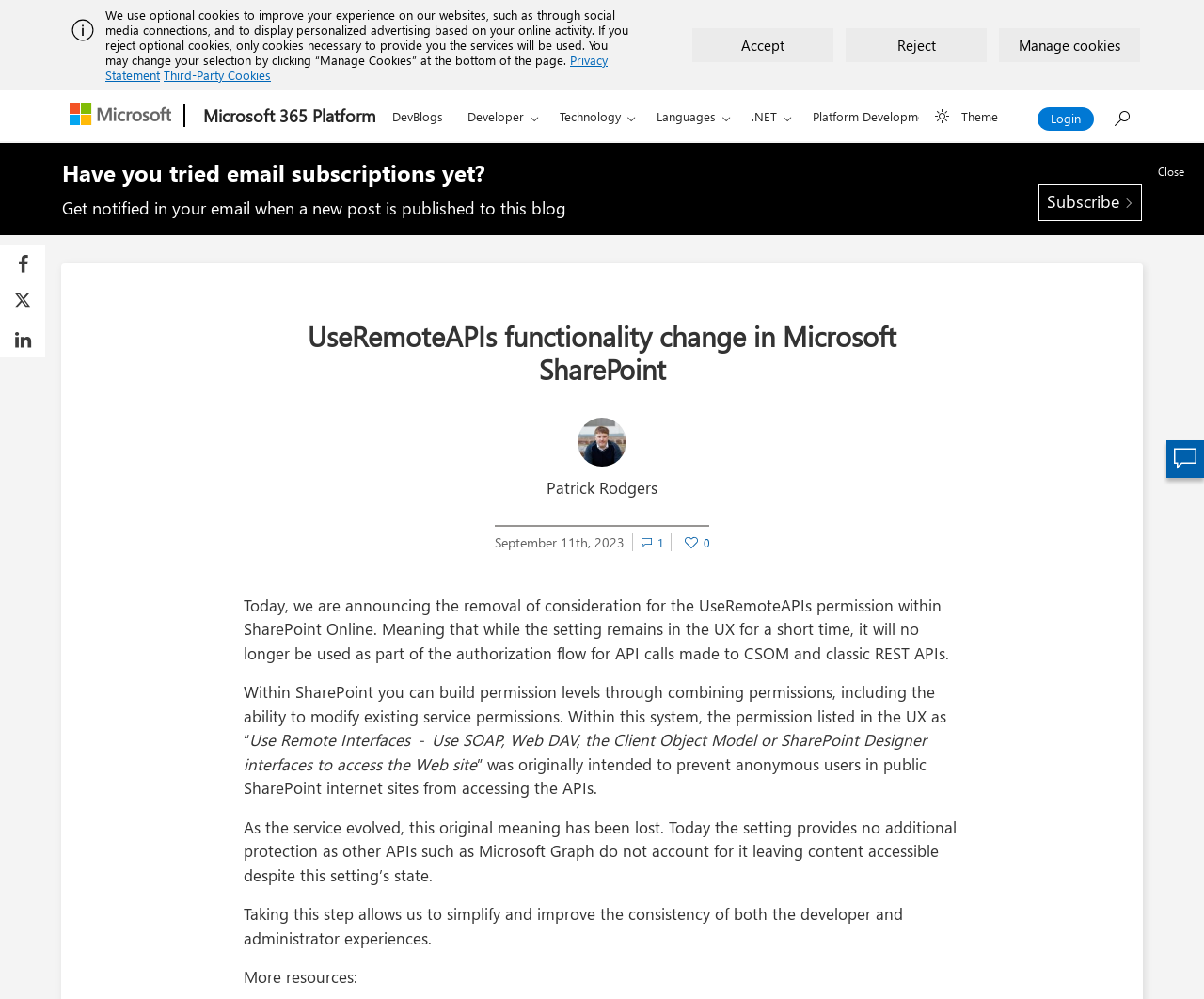Please identify the bounding box coordinates of the element's region that I should click in order to complete the following instruction: "Click the 'Developer' button". The bounding box coordinates consist of four float numbers between 0 and 1, i.e., [left, top, right, bottom].

[0.378, 0.091, 0.459, 0.142]